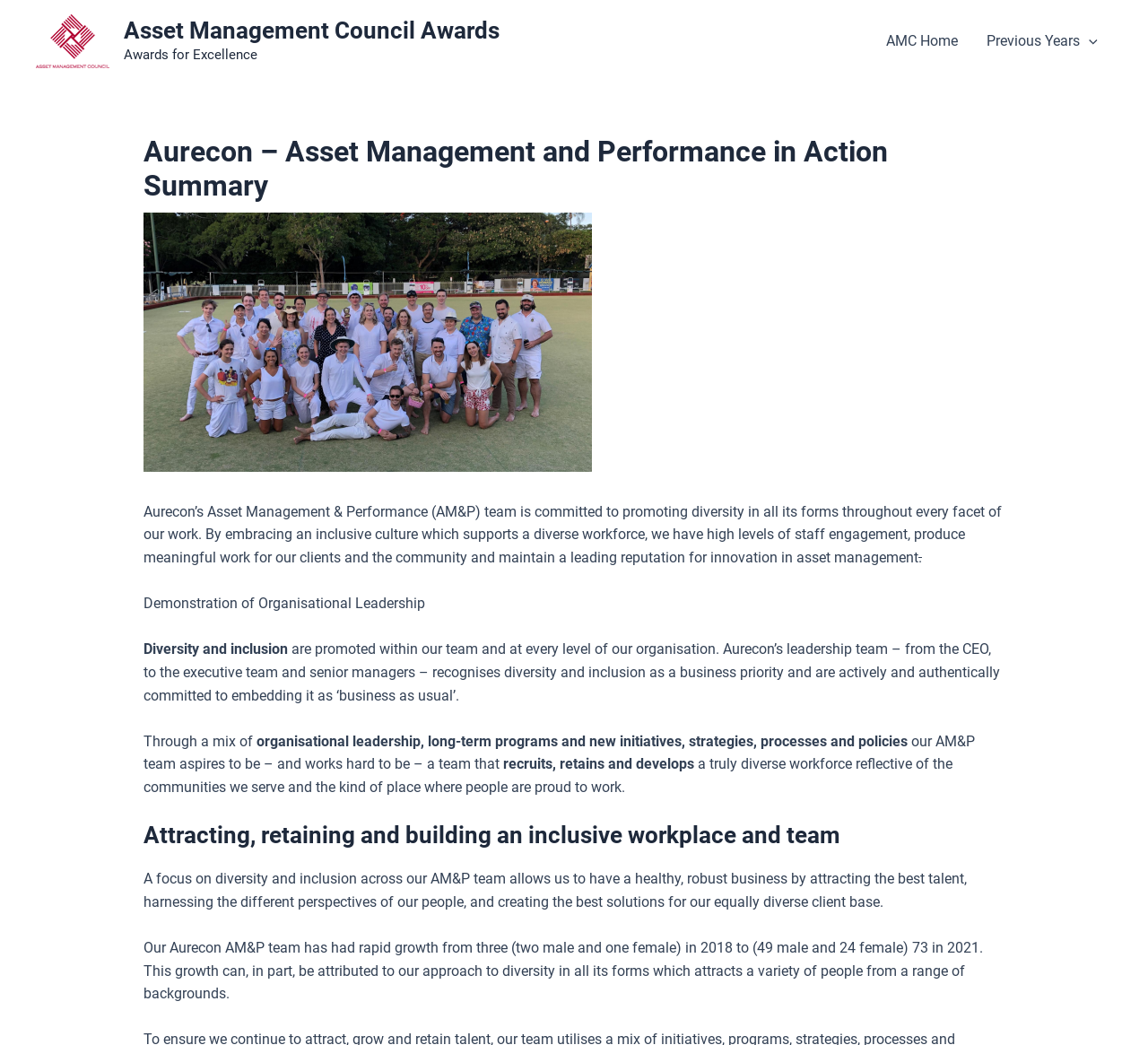Please respond to the question using a single word or phrase:
What is Aurecon's approach to diversity?

Inclusive culture